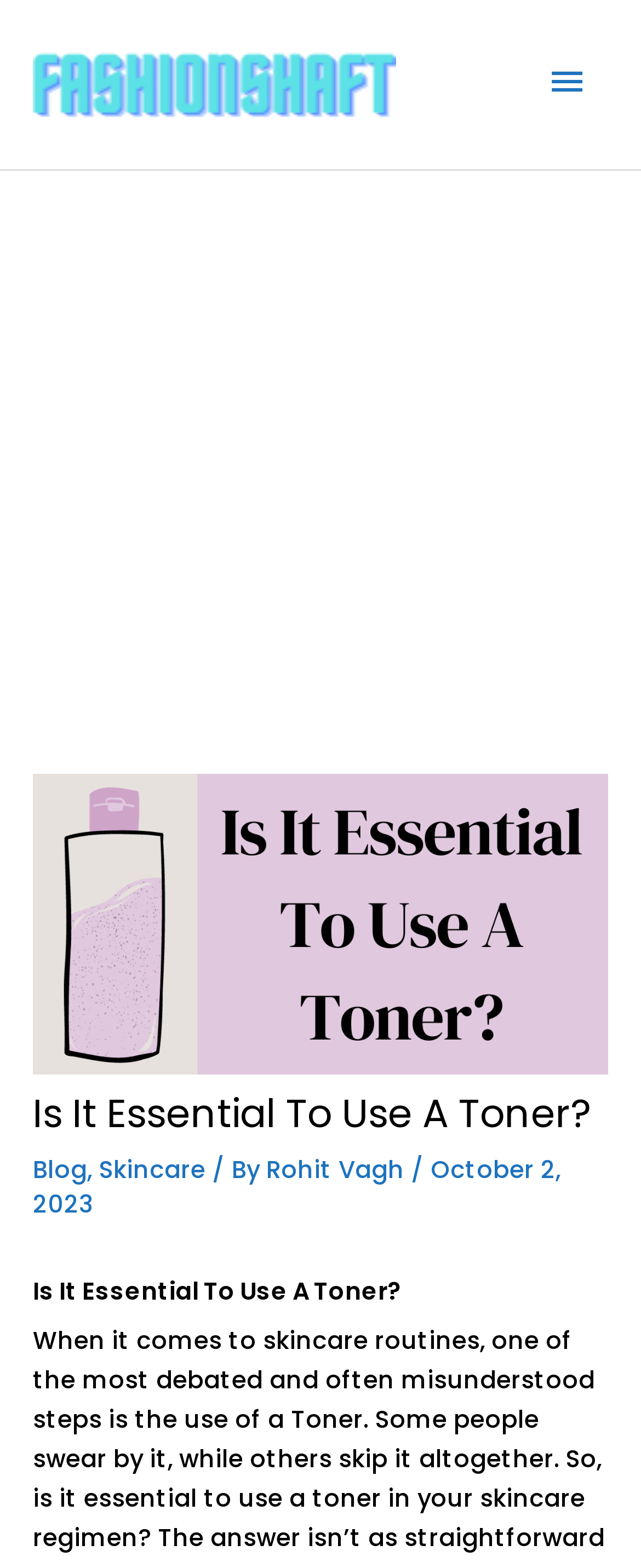Locate the bounding box coordinates of the UI element described by: "Blog". The bounding box coordinates should consist of four float numbers between 0 and 1, i.e., [left, top, right, bottom].

[0.051, 0.736, 0.136, 0.757]